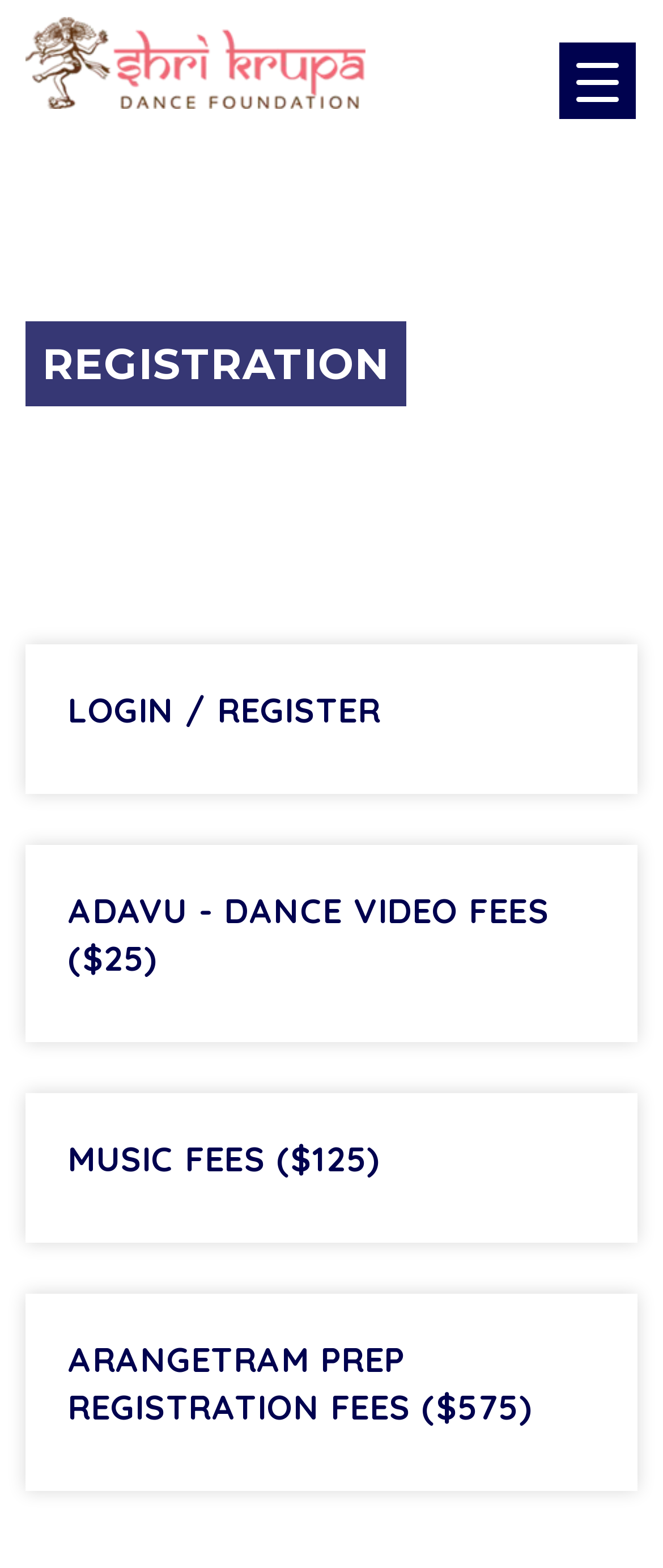Is there a login option available?
Please answer the question with as much detail and depth as you can.

I saw a heading that says 'LOGIN / REGISTER', which suggests that there is a login option available in addition to registration options.